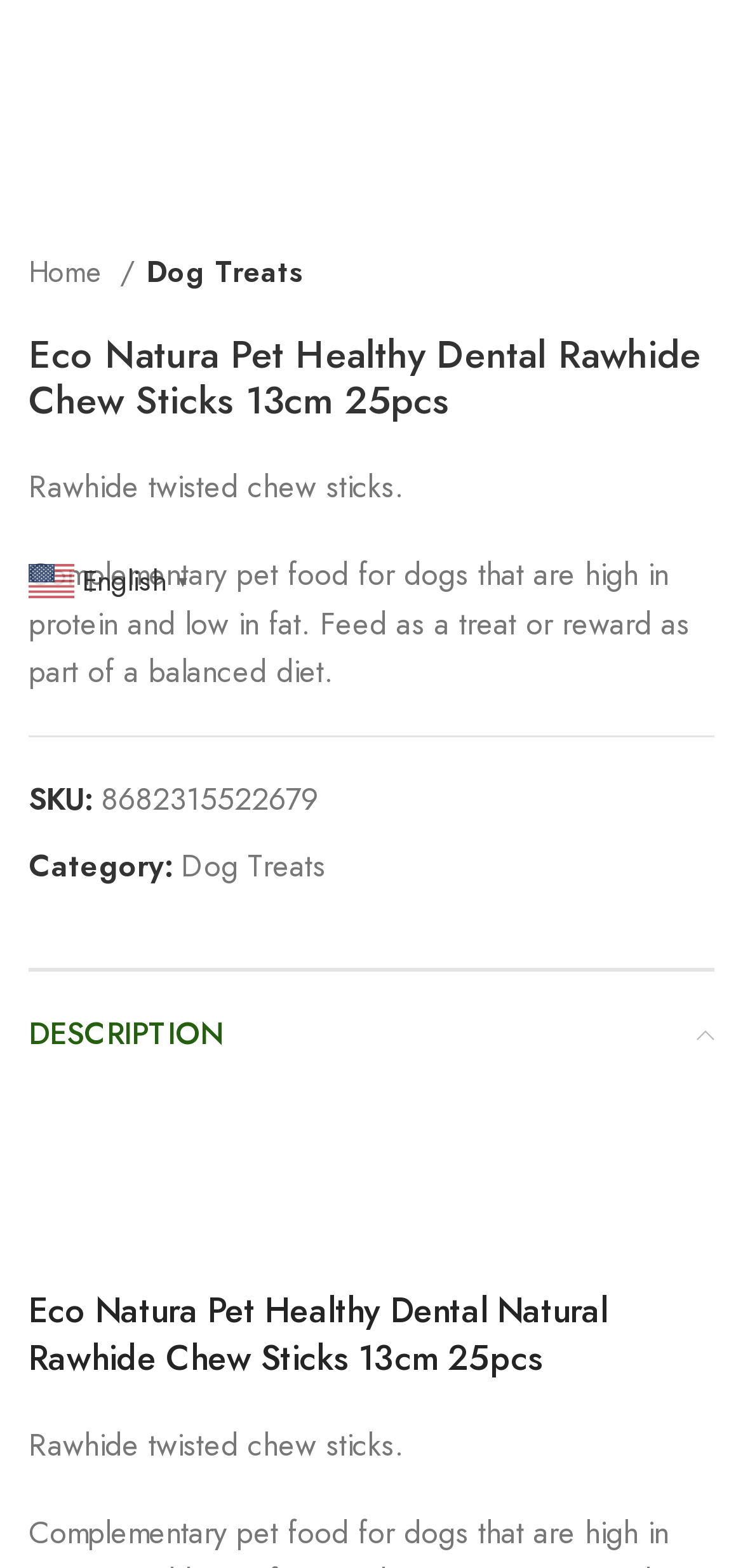Determine the bounding box coordinates of the UI element that matches the following description: "English▼". The coordinates should be four float numbers between 0 and 1 in the format [left, top, right, bottom].

[0.038, 0.357, 0.269, 0.38]